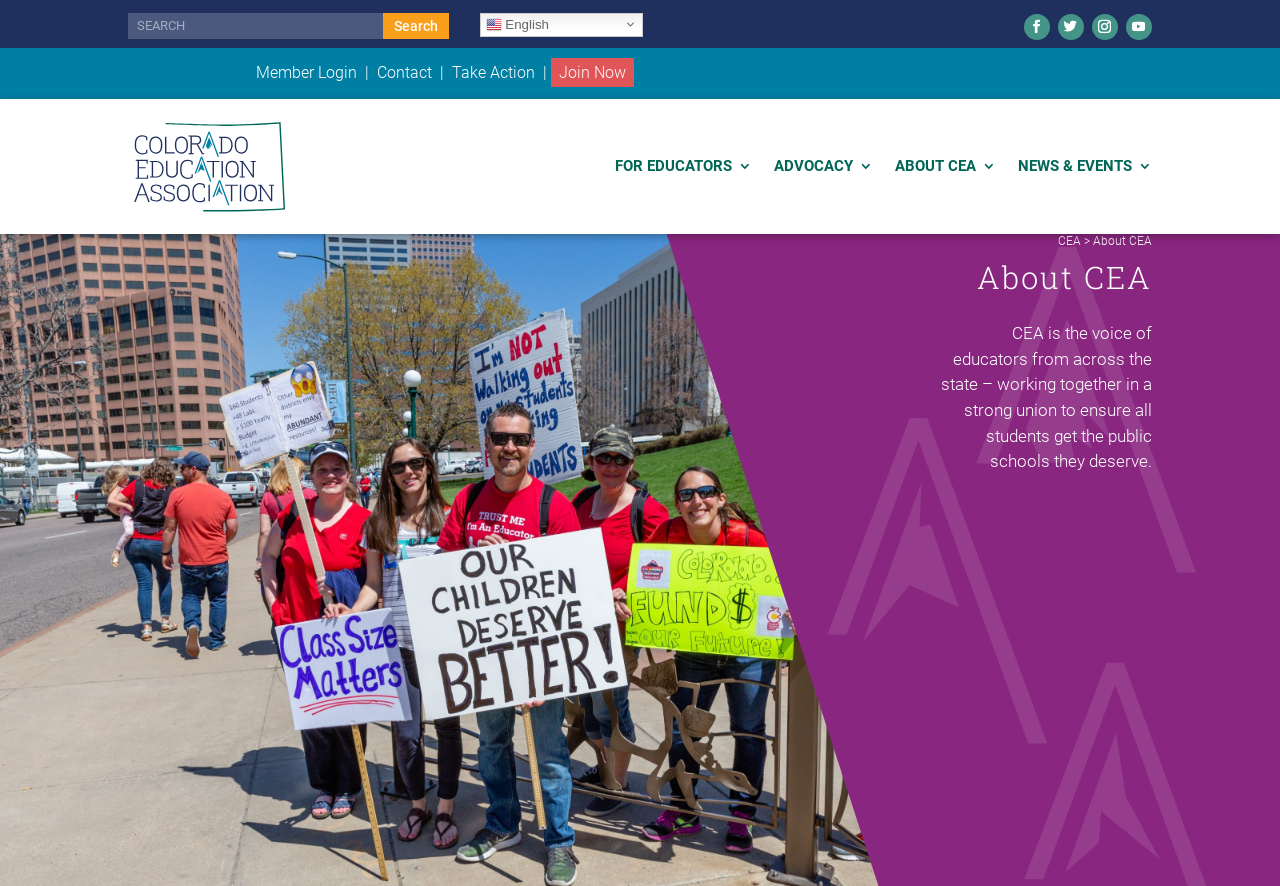Use a single word or phrase to answer this question: 
What is the name of the organization?

CEA